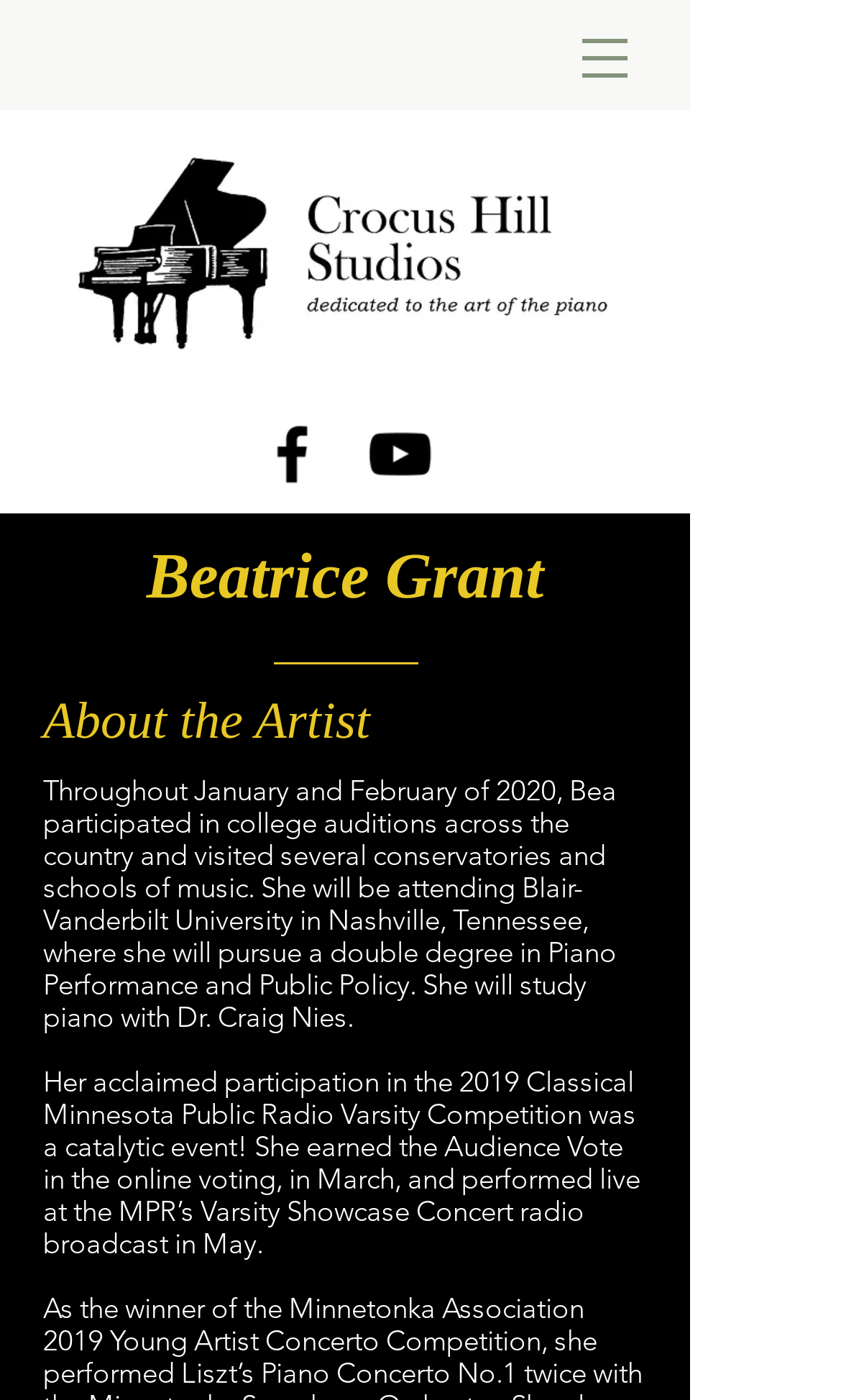What is Beatrice Grant's field of study?
Based on the image, answer the question in a detailed manner.

Based on the text, it is mentioned that Beatrice Grant will be attending Blair-Vanderbilt University in Nashville, Tennessee, where she will pursue a double degree in Piano Performance and Public Policy.